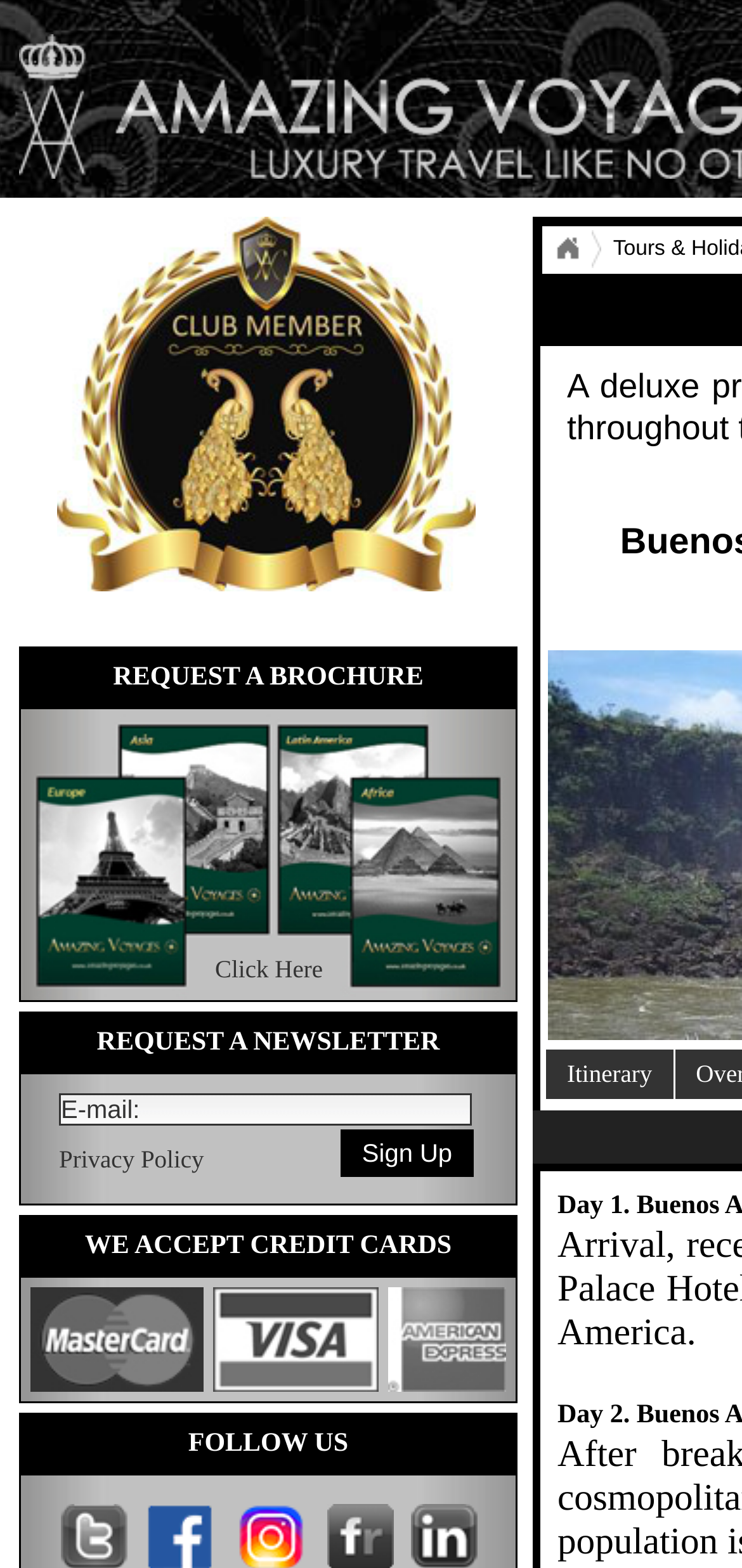Please look at the image and answer the question with a detailed explanation: How many links are there in the footer?

The footer section contains links to 'Home', 'Itinerary', 'Privacy Policy', and three 'containercard' links.